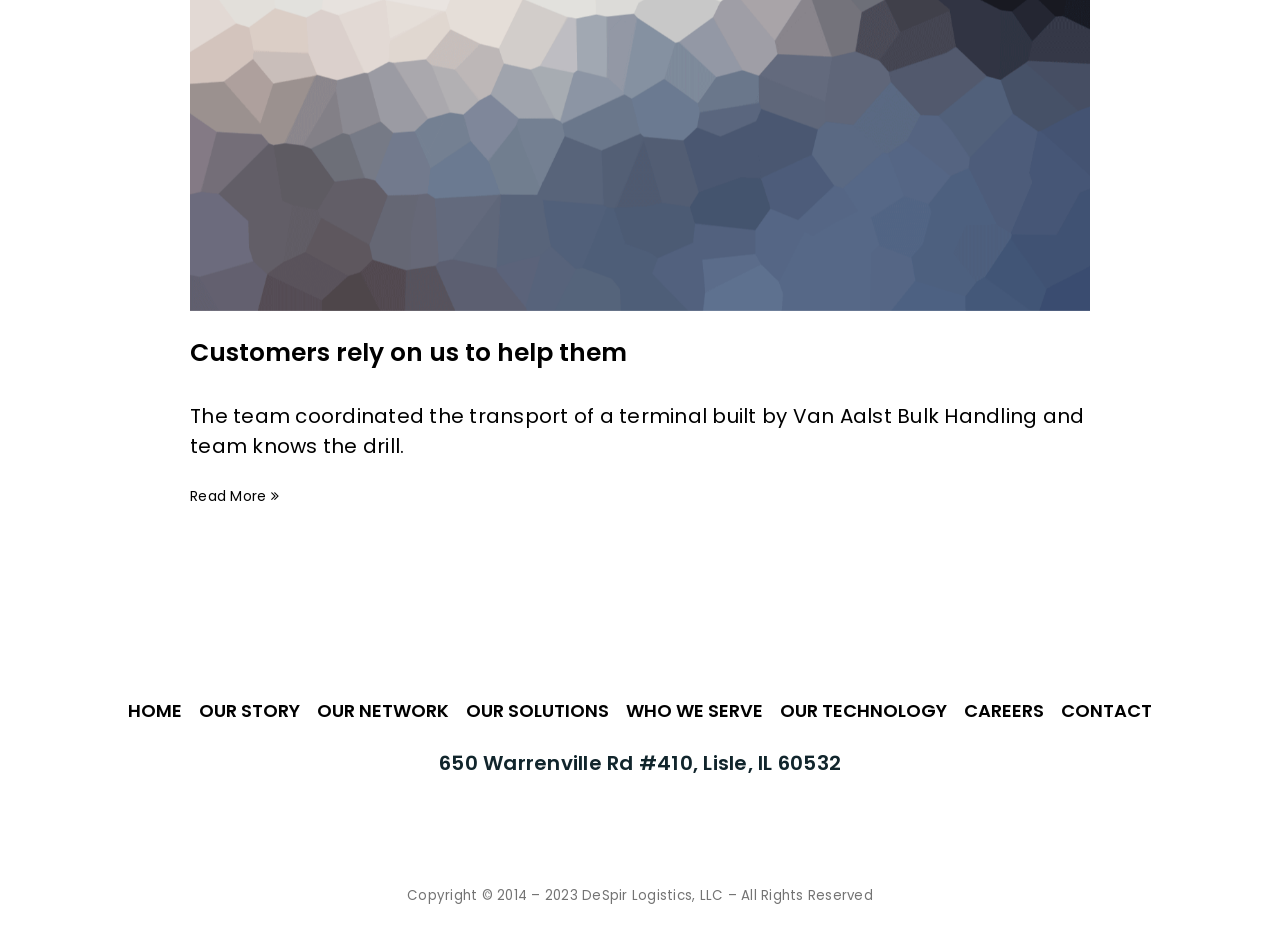Locate the bounding box coordinates of the area you need to click to fulfill this instruction: 'Go to the home page'. The coordinates must be in the form of four float numbers ranging from 0 to 1: [left, top, right, bottom].

[0.1, 0.746, 0.142, 0.773]